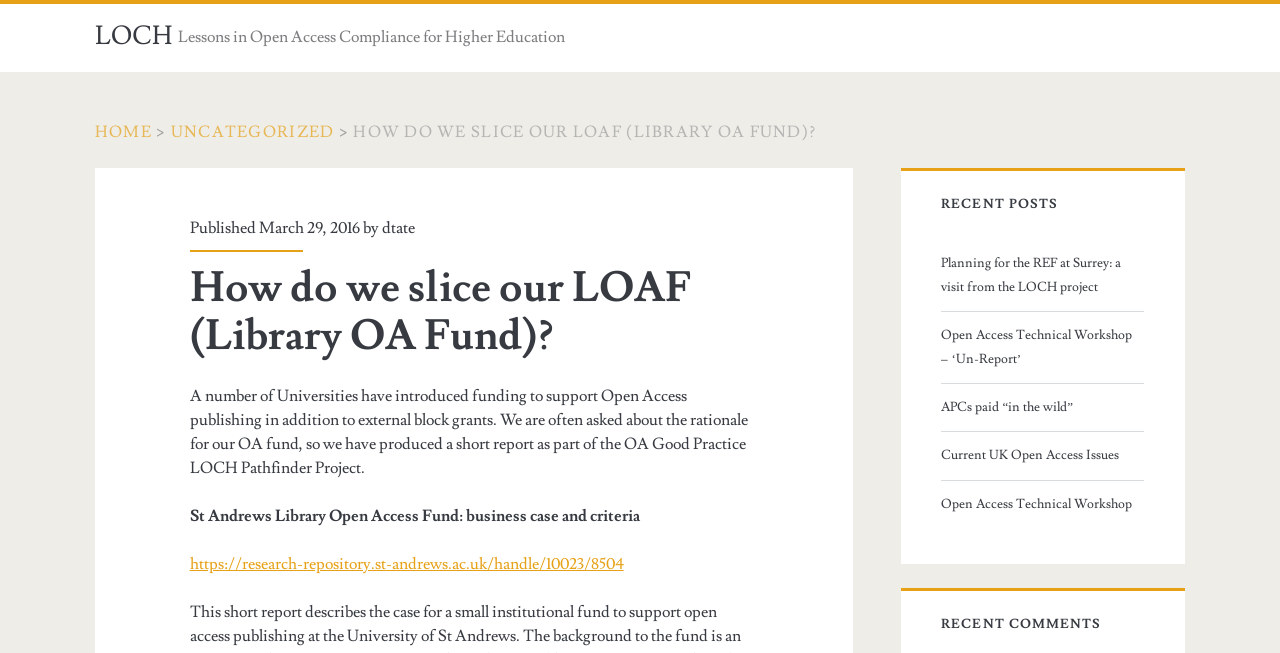Locate the bounding box coordinates of the area to click to fulfill this instruction: "Read the post by 'dtate'". The bounding box should be presented as four float numbers between 0 and 1, in the order [left, top, right, bottom].

[0.298, 0.334, 0.324, 0.364]